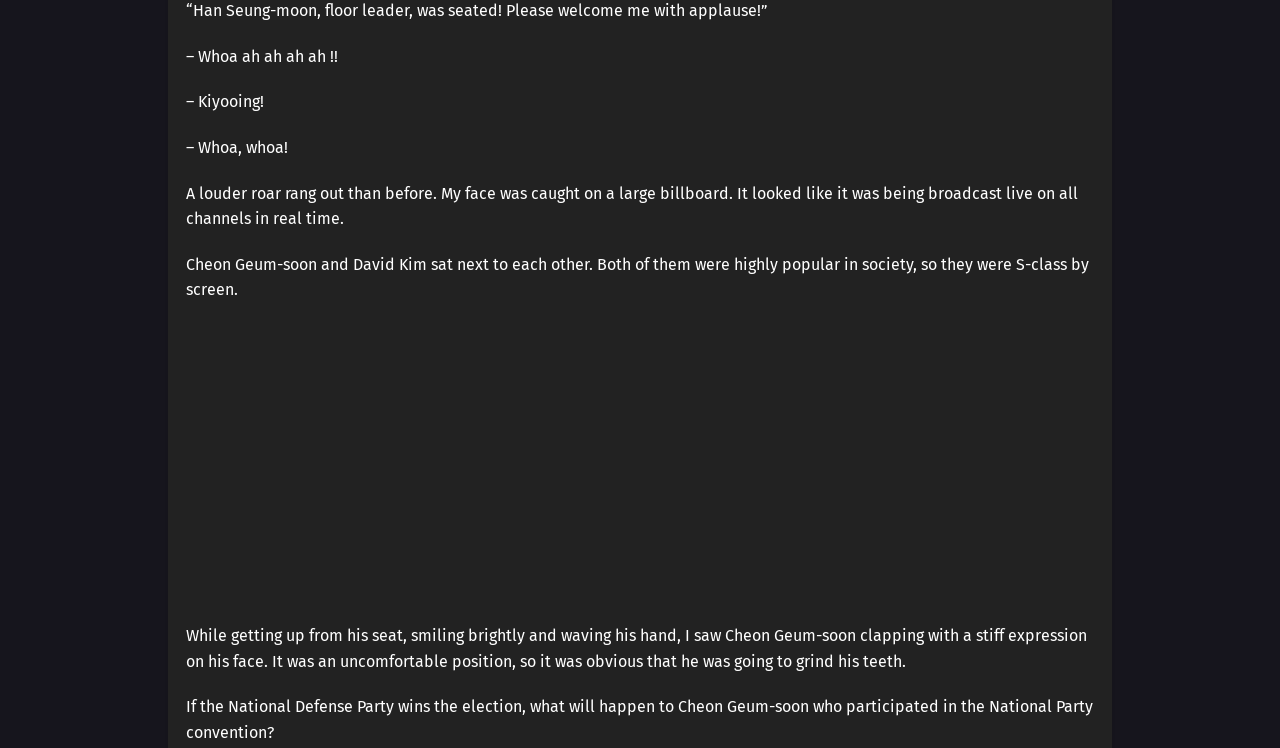Please identify the bounding box coordinates of where to click in order to follow the instruction: "read the first dialogue".

[0.145, 0.002, 0.6, 0.027]